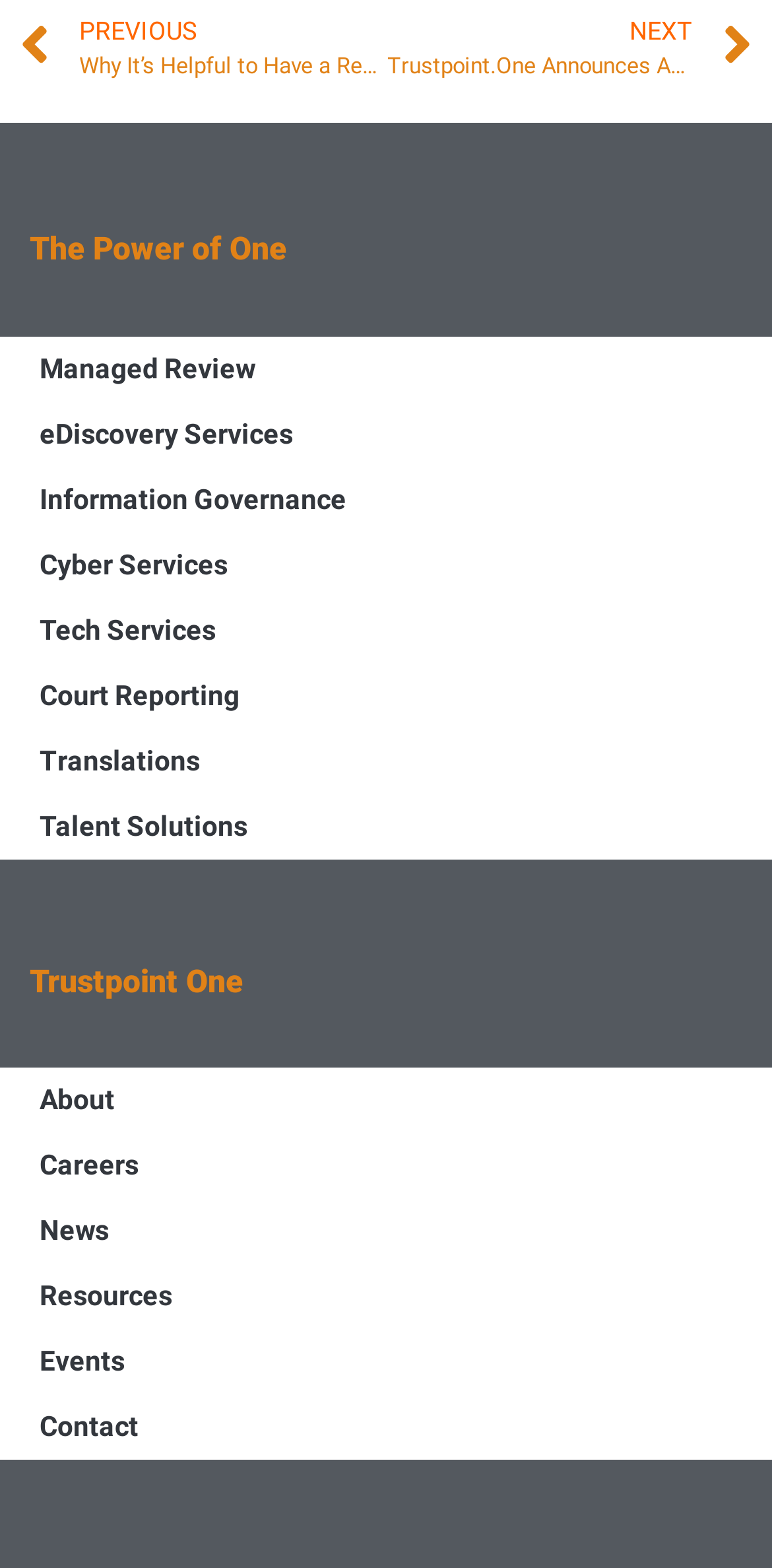Show the bounding box coordinates for the HTML element as described: "News".

[0.0, 0.764, 1.0, 0.806]